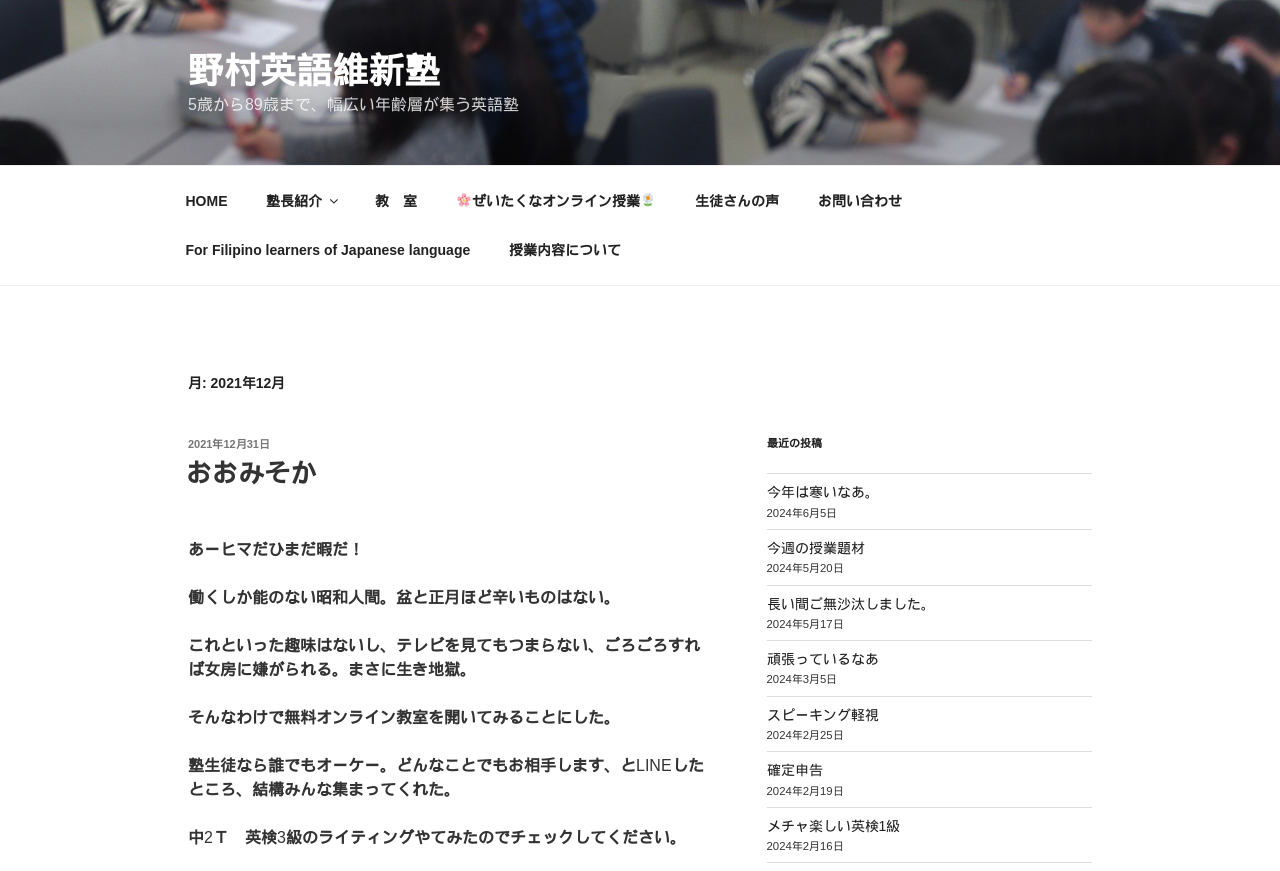How many links are there in the navigation menu?
Using the image, answer in one word or phrase.

8